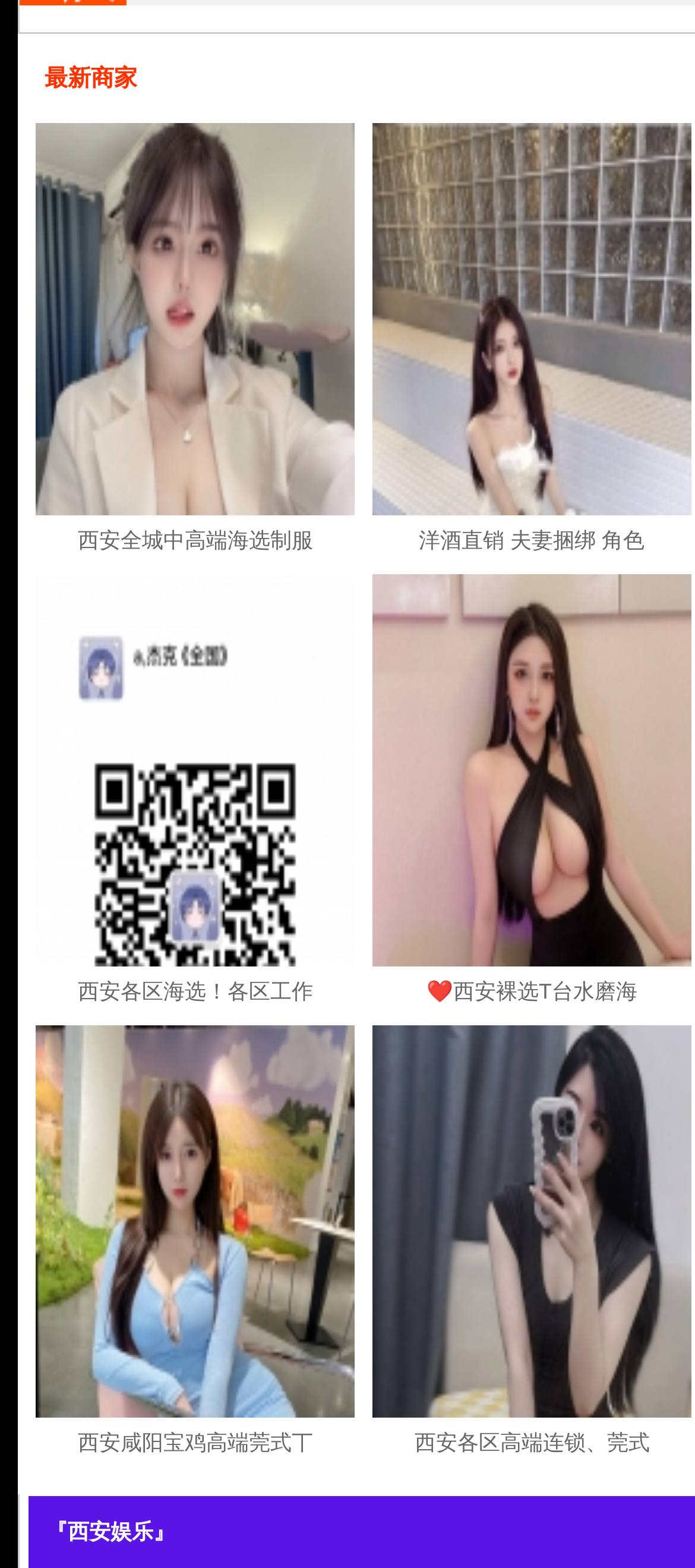Please identify the coordinates of the bounding box for the clickable region that will accomplish this instruction: "Open the webpage for 洋酒直销 夫妻捆绑 角色扮演 多人轮奸".

[0.536, 0.316, 0.995, 0.332]